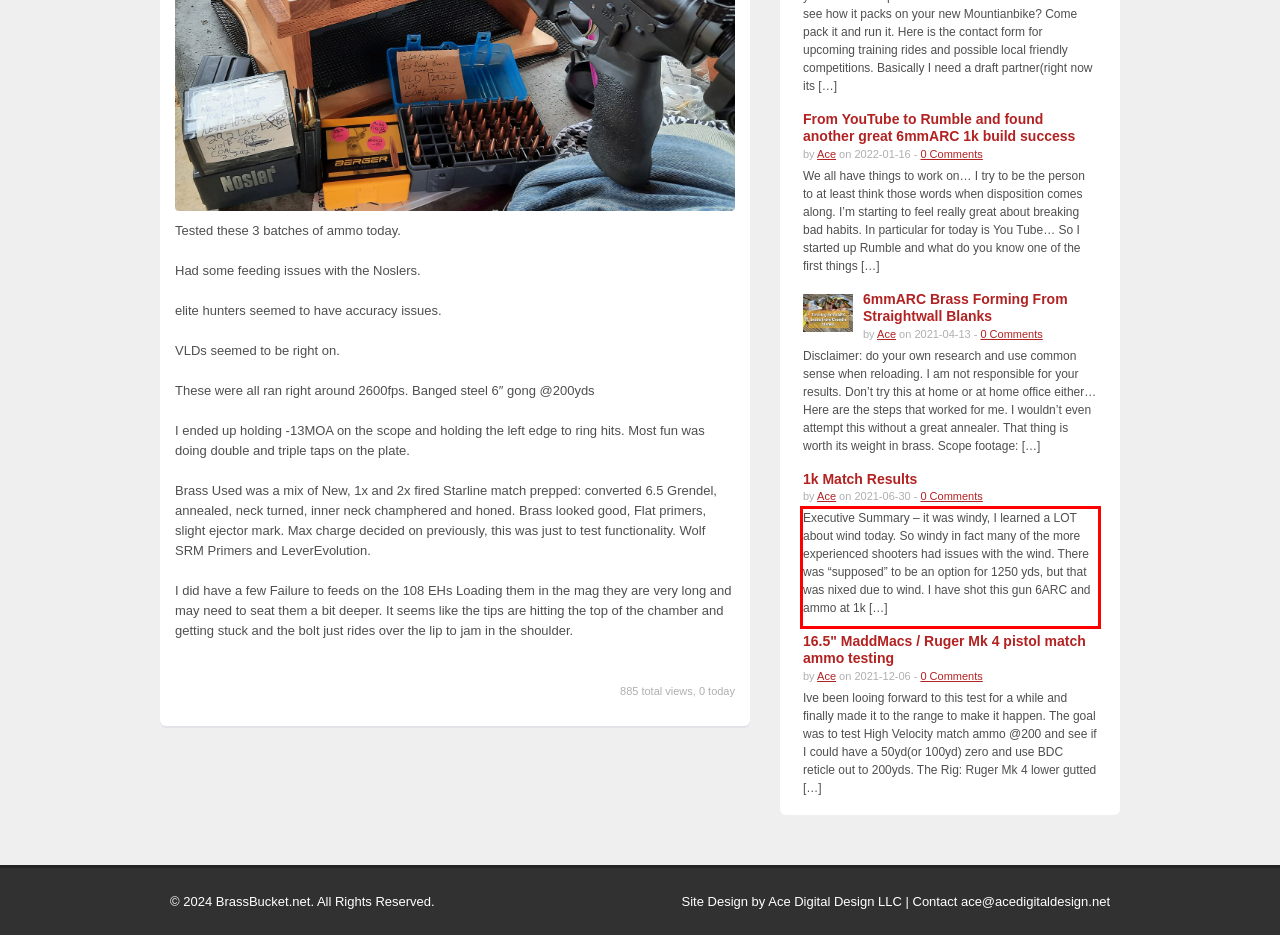You have a webpage screenshot with a red rectangle surrounding a UI element. Extract the text content from within this red bounding box.

Executive Summary – it was windy, I learned a LOT about wind today. So windy in fact many of the more experienced shooters had issues with the wind. There was “supposed” to be an option for 1250 yds, but that was nixed due to wind. I have shot this gun 6ARC and ammo at 1k […]